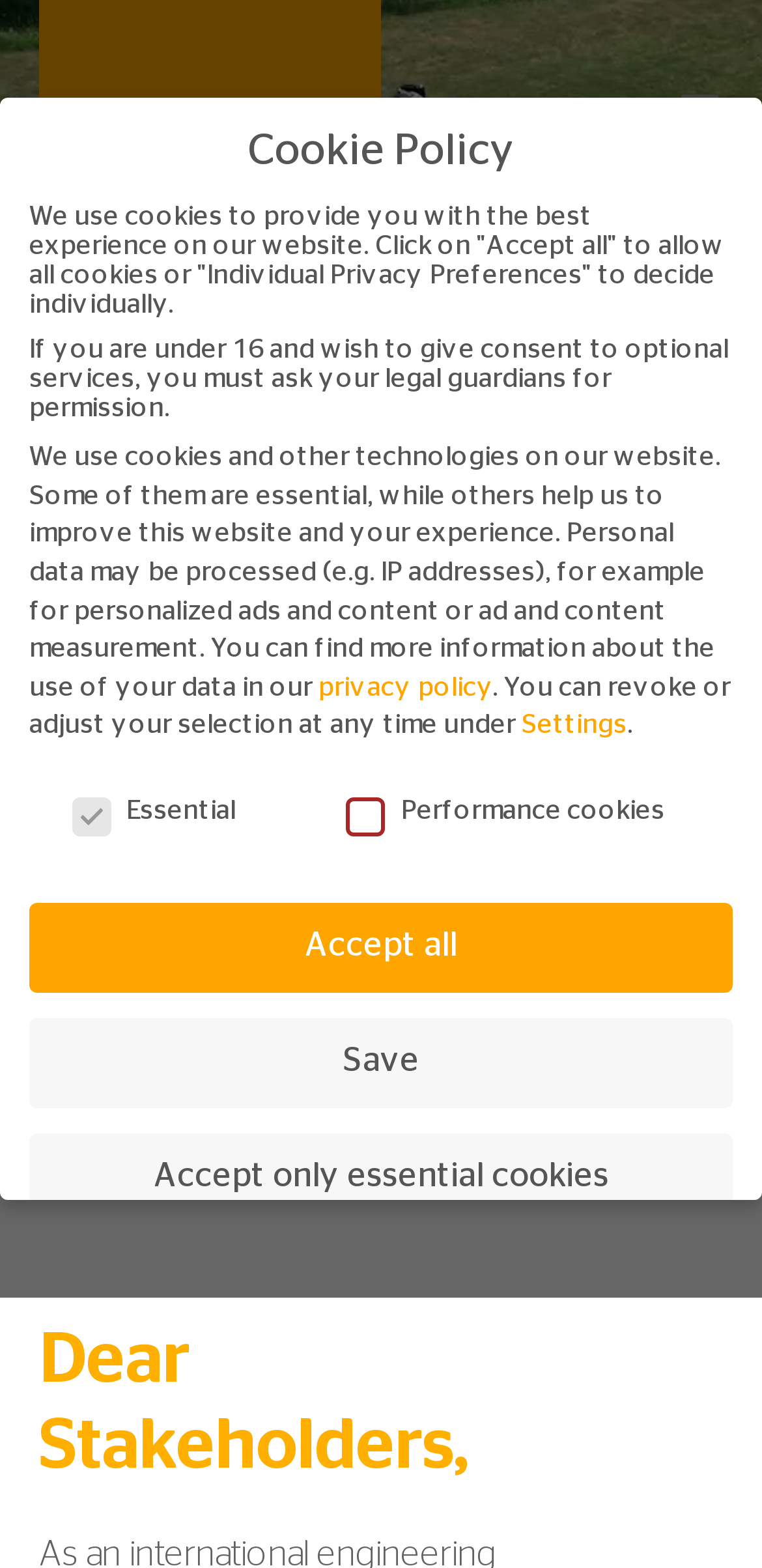Find the bounding box coordinates of the element to click in order to complete this instruction: "Click the link to the privacy policy". The bounding box coordinates must be four float numbers between 0 and 1, denoted as [left, top, right, bottom].

[0.418, 0.43, 0.646, 0.447]